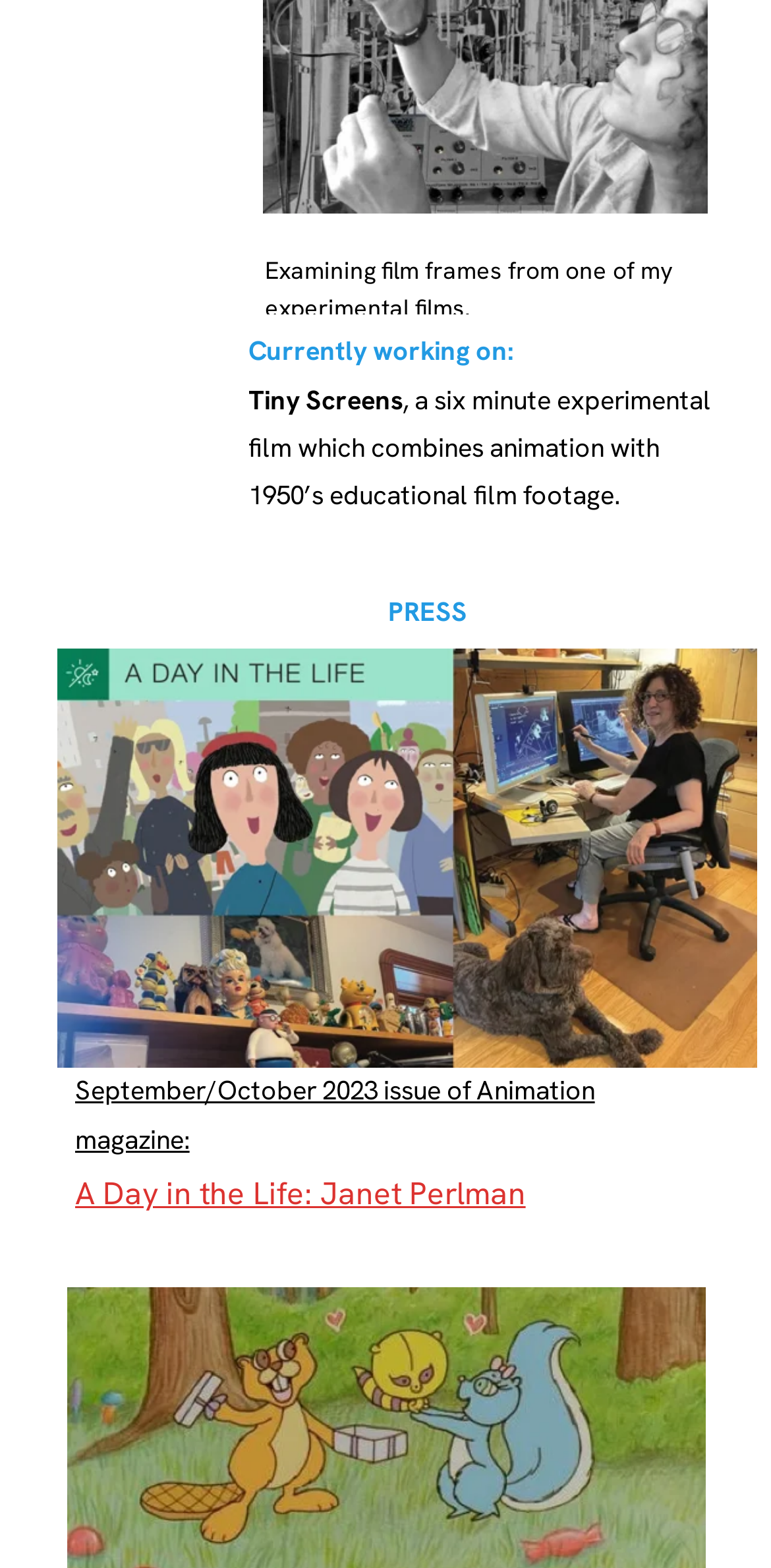Using the information in the image, could you please answer the following question in detail:
What is the topic of the Cartoon brew piece?

The link 'Here’s a piece in Cartoon brew' is located near the link 'September/October 2023 issue of Animation magazine:', which suggests that the topic of the Cartoon brew piece is related to Animation.